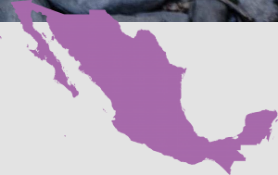What is the location of Mexico in relation to the Pacific coast?
Can you provide an in-depth and detailed response to the question?

The caption notes that Mexico is positioned along the Pacific coast's Ring of Fire, which is a geological feature that affects the country's relationship with neighboring bodies of water, such as the Gulf of Mexico and the Caribbean Sea.